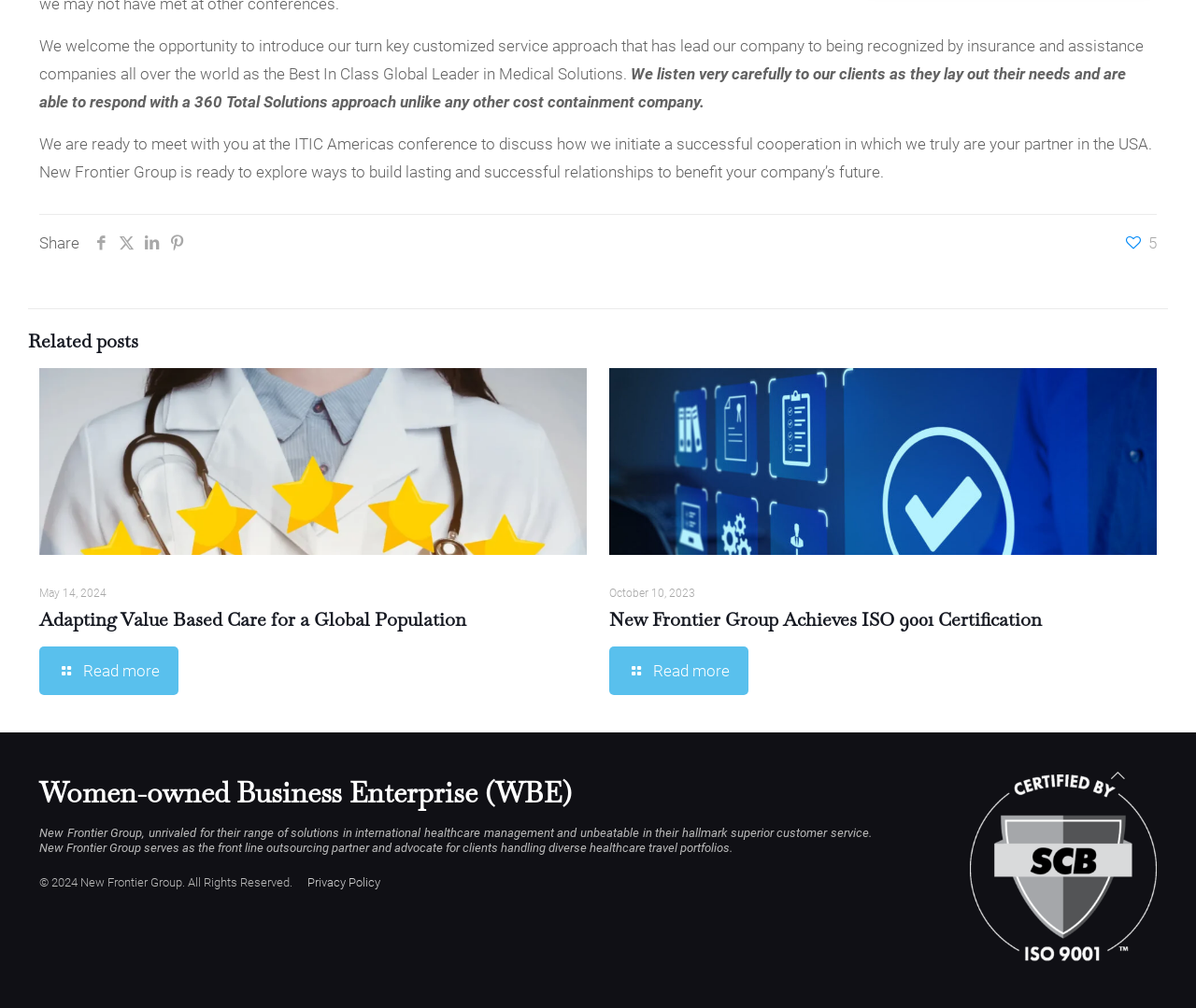Find the bounding box coordinates for the HTML element described as: "aria-label="x twitter icon"". The coordinates should consist of four float values between 0 and 1, i.e., [left, top, right, bottom].

[0.095, 0.232, 0.116, 0.25]